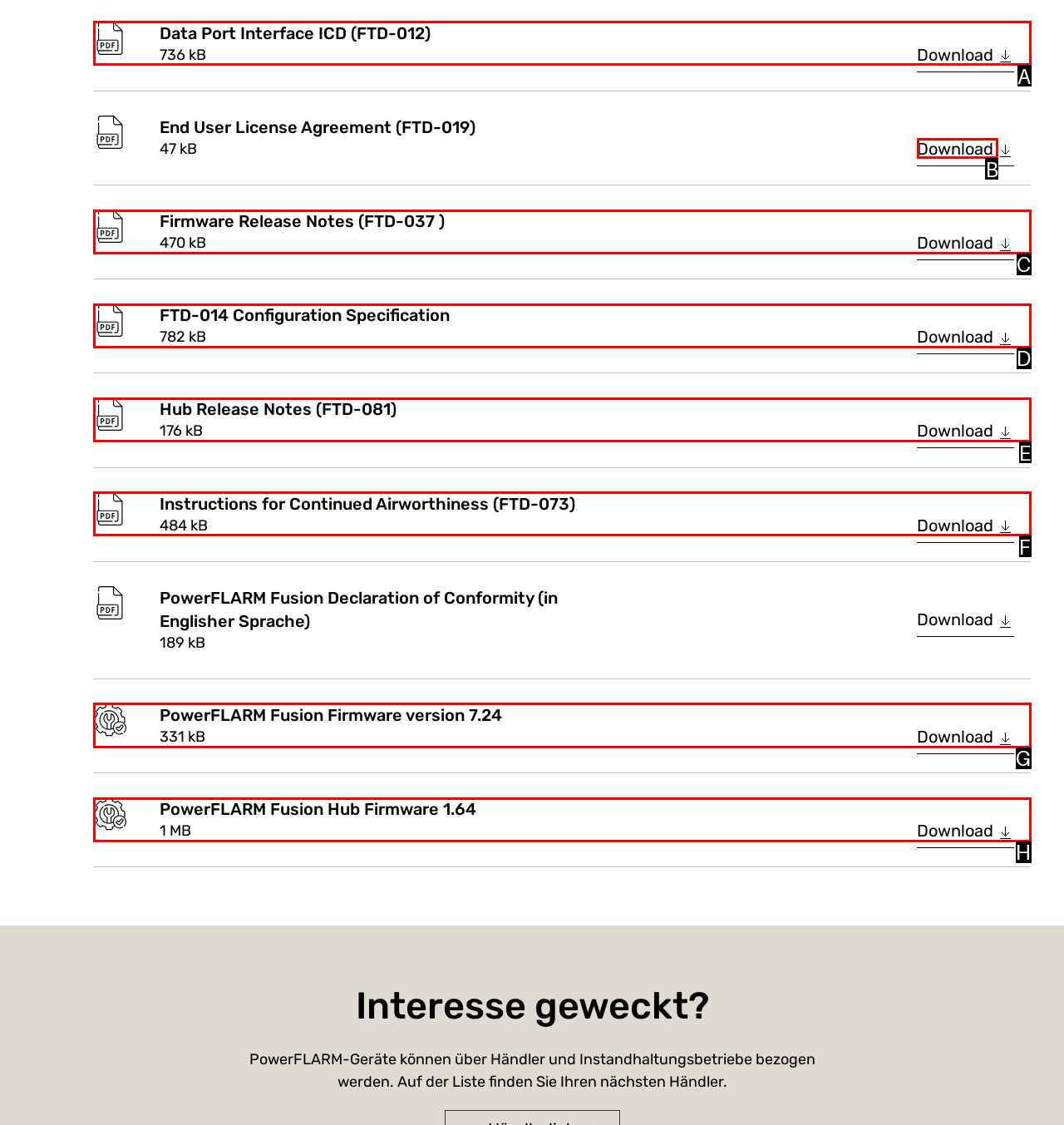Determine which UI element you should click to perform the task: Download End User License Agreement (FTD-019)
Provide the letter of the correct option from the given choices directly.

B